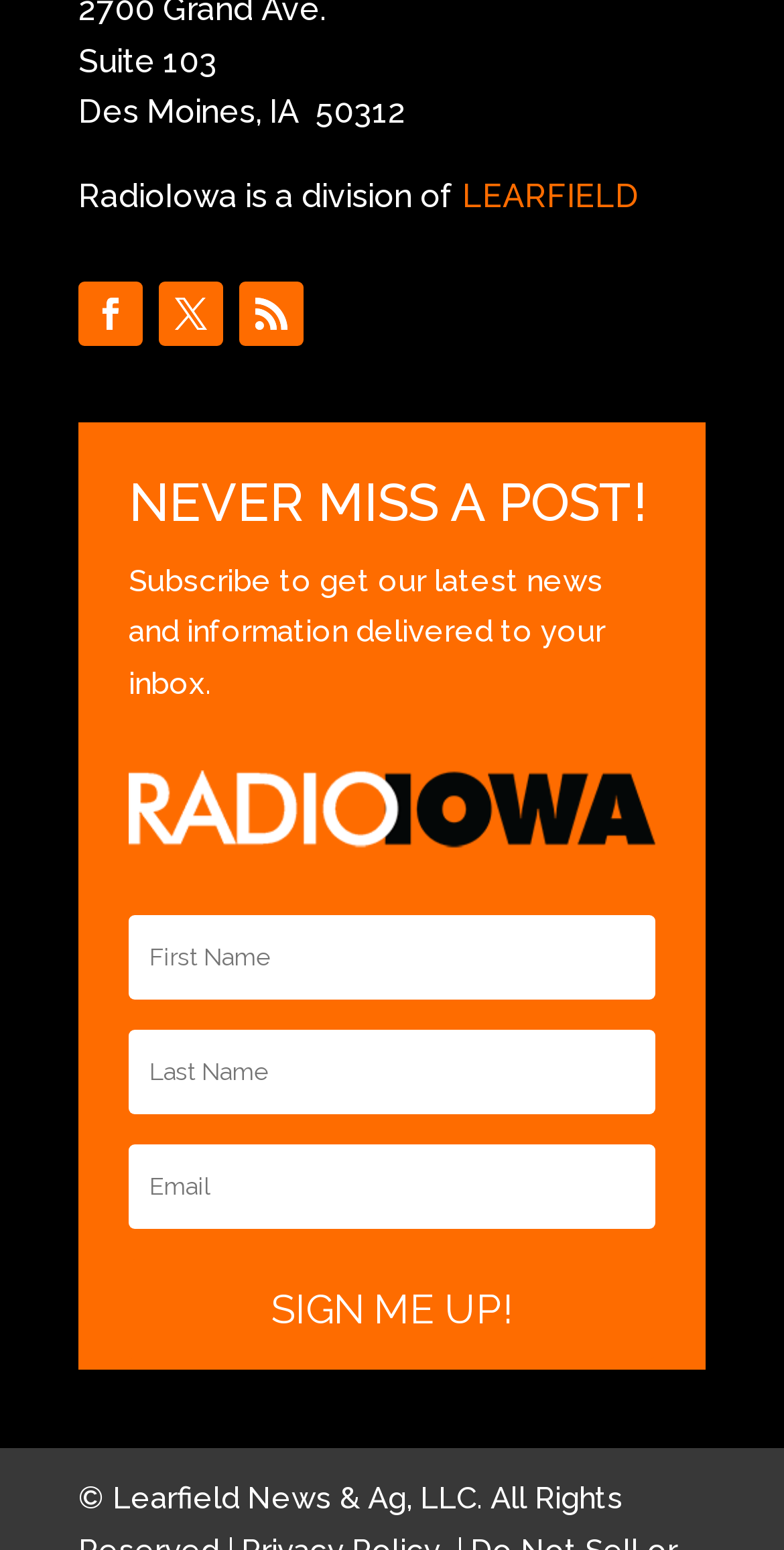Using details from the image, please answer the following question comprehensively:
How many social media links are available?

I counted the number of link elements with OCR text '', '', and '', which are commonly used to represent social media icons, and found three social media links.